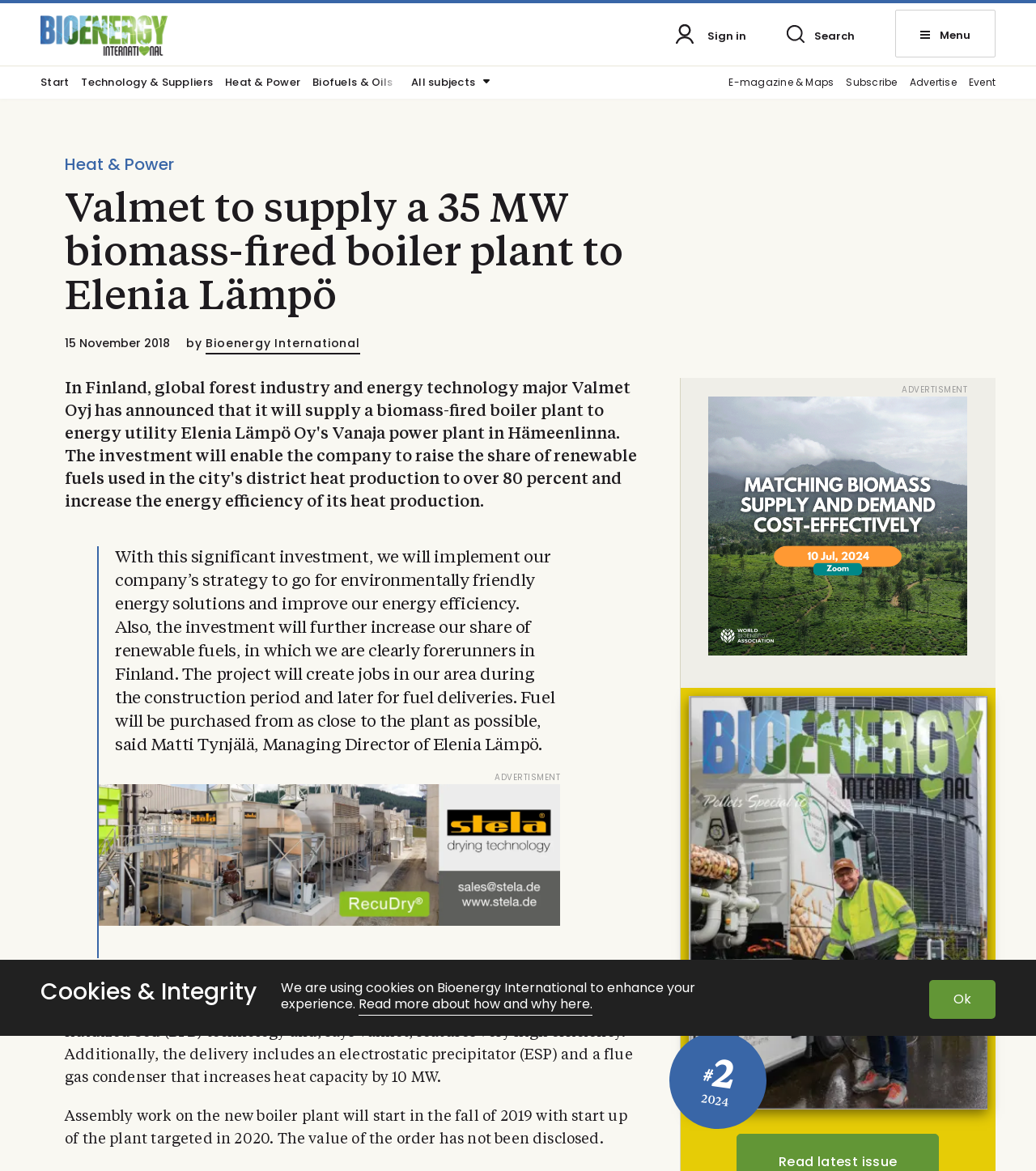Answer in one word or a short phrase: 
What is the capacity of the boiler plant?

35 MW